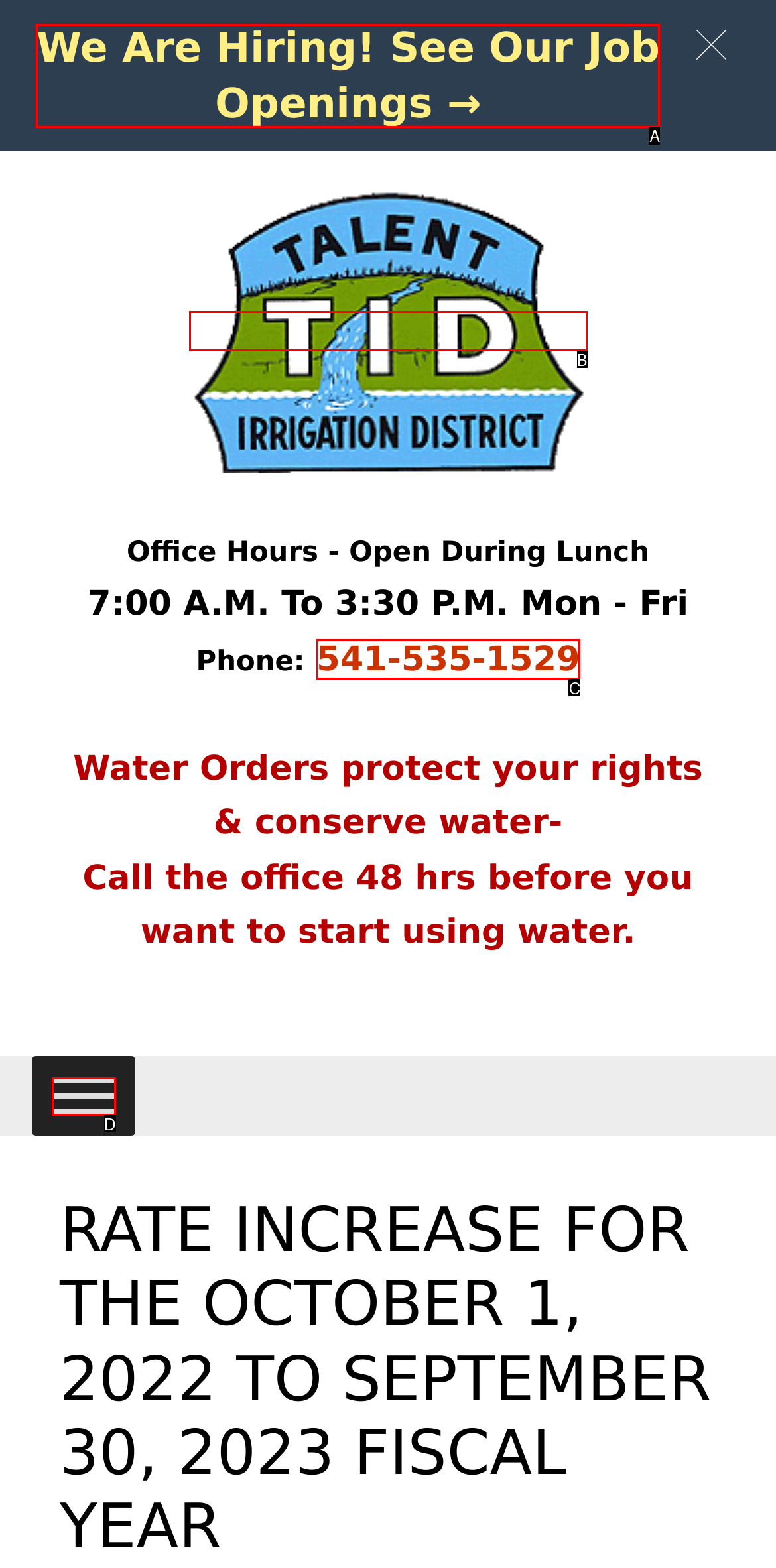Match the description: alt="Talent Irrigation District" to the correct HTML element. Provide the letter of your choice from the given options.

B